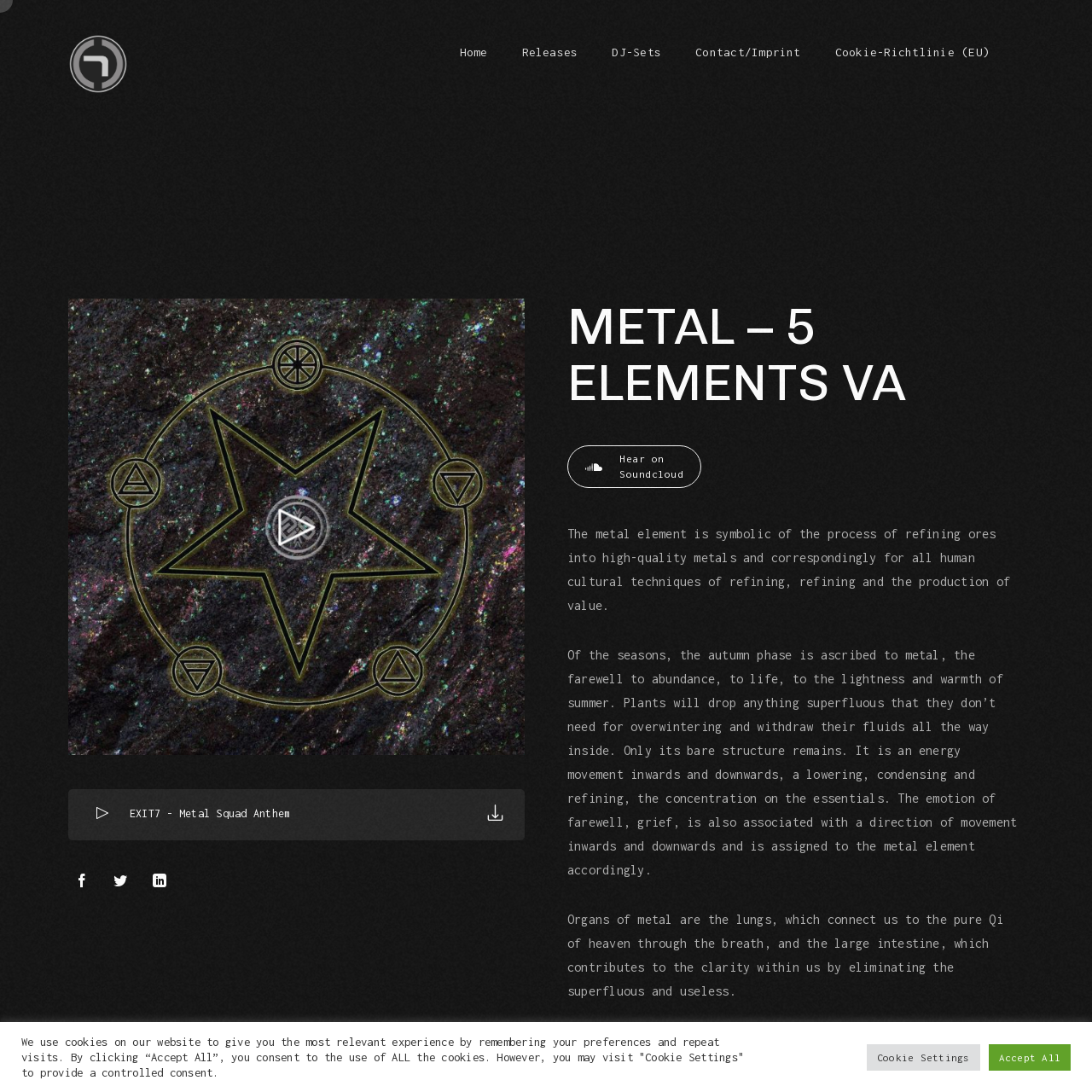Identify the bounding box for the UI element that is described as follows: "Accept All".

[0.905, 0.956, 0.98, 0.98]